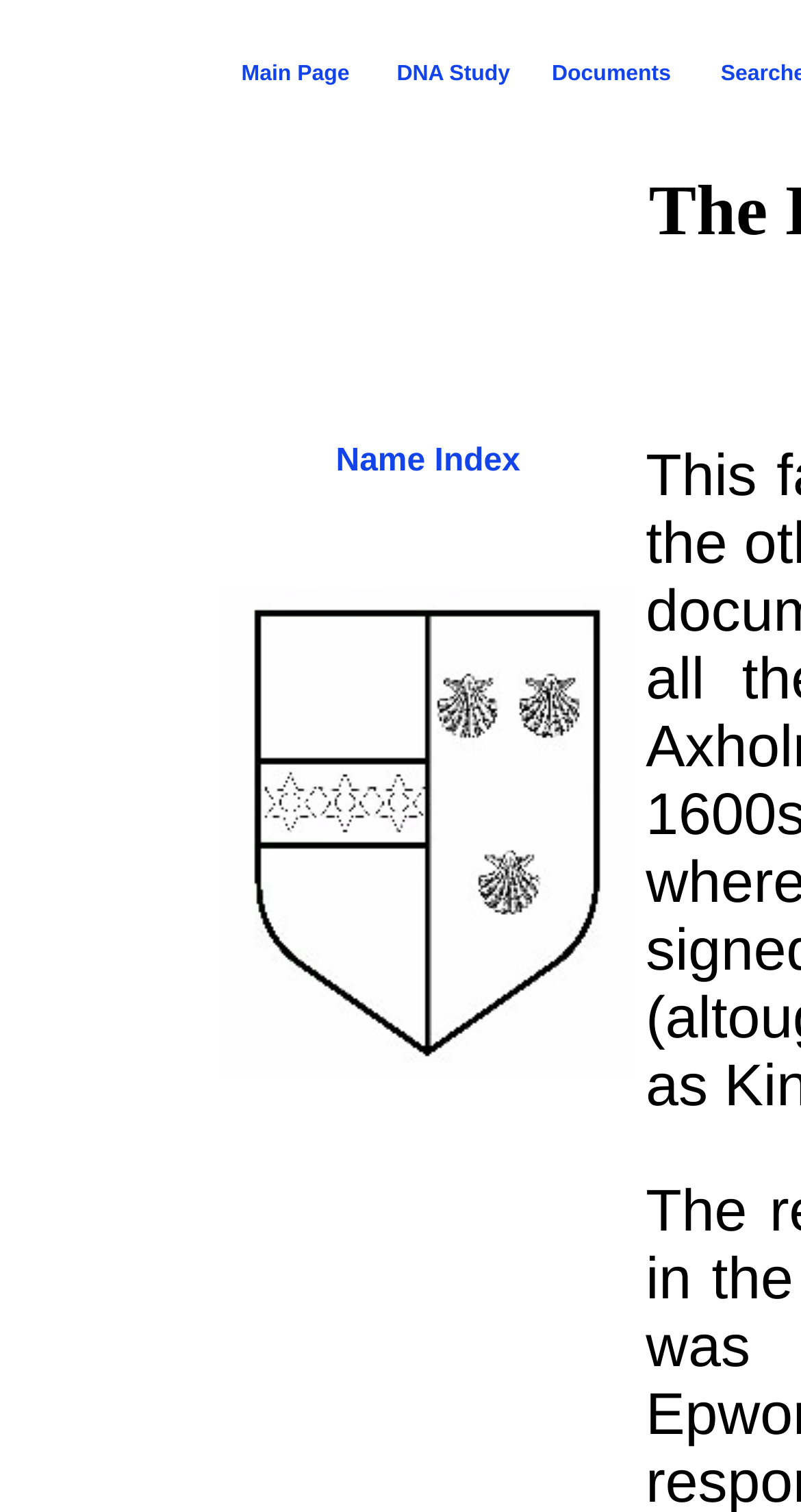Give the bounding box coordinates for the element described as: "Documents".

[0.689, 0.041, 0.838, 0.057]